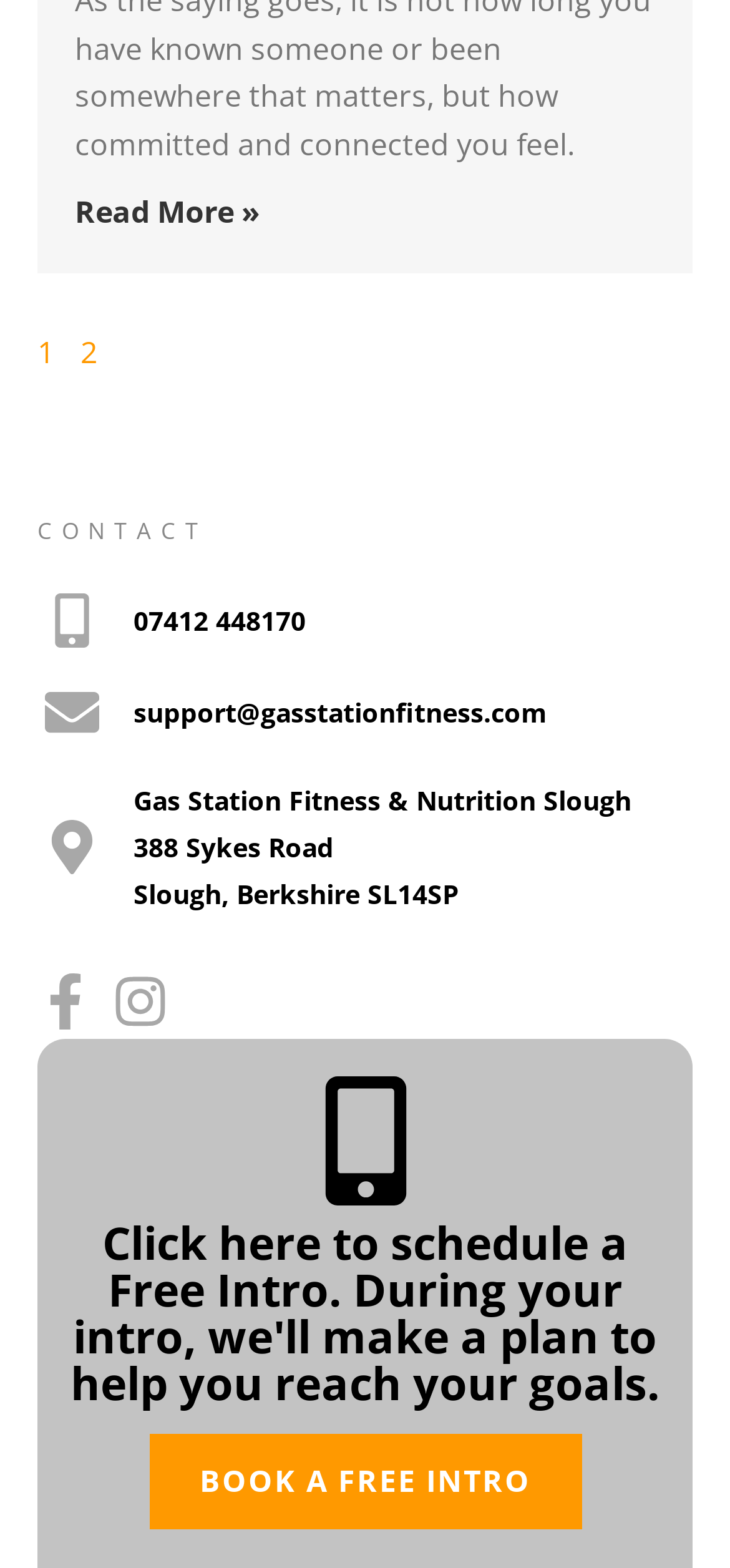Find and specify the bounding box coordinates that correspond to the clickable region for the instruction: "Email support@gasstationfitness.com".

[0.051, 0.437, 0.949, 0.471]